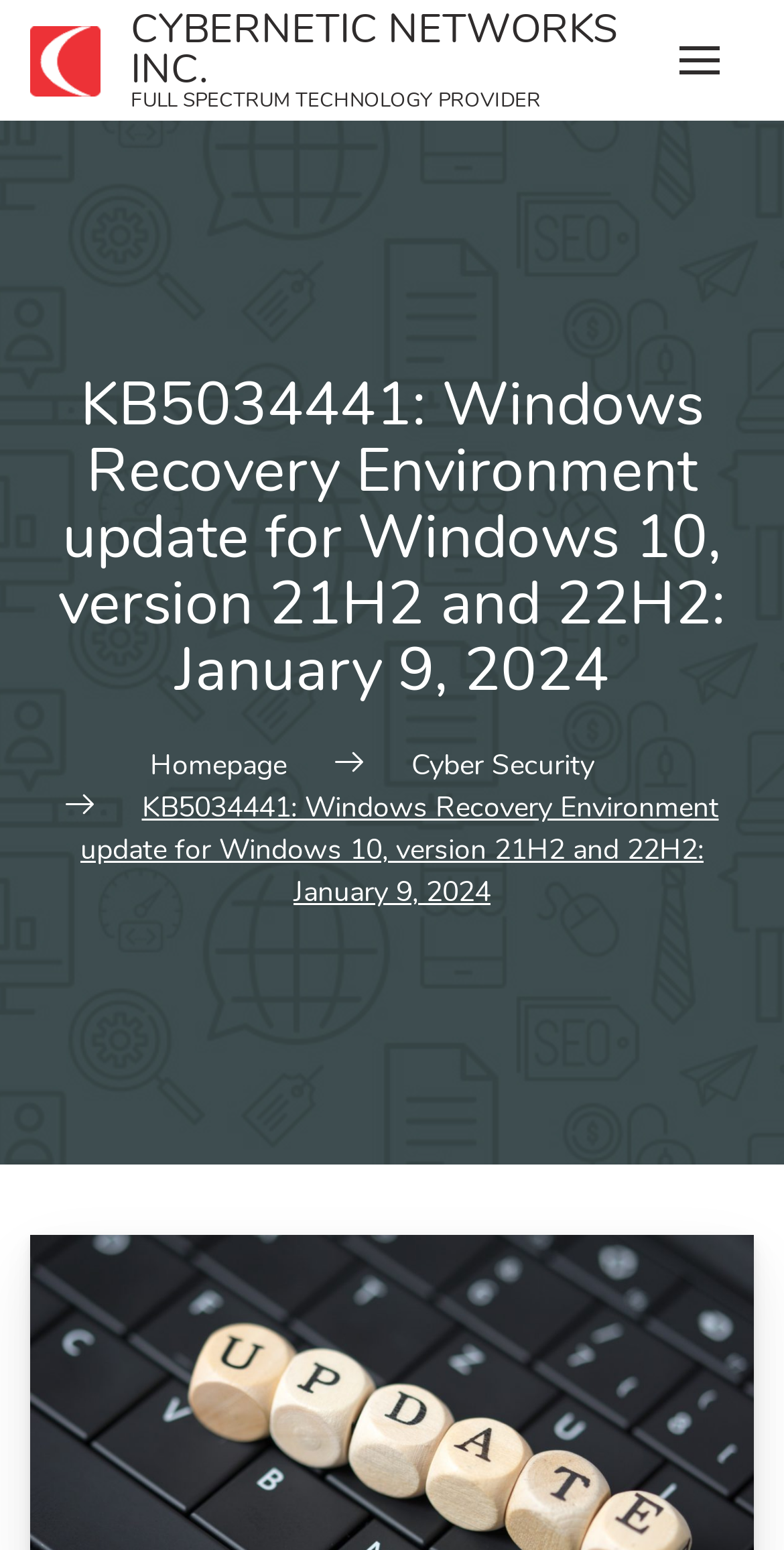What is the company name in the logo?
From the image, provide a succinct answer in one word or a short phrase.

Cybernetic Networks Inc.